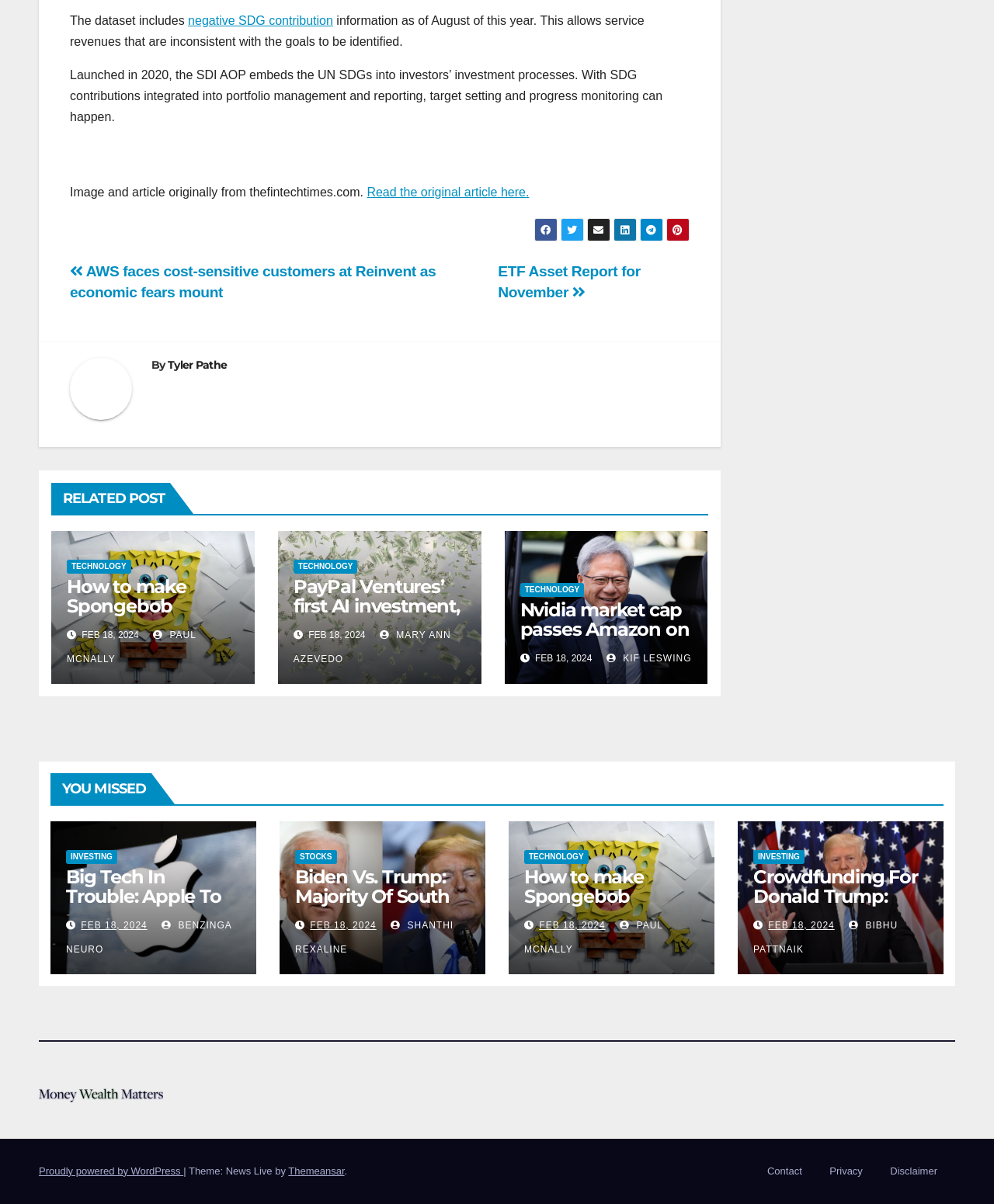Determine the bounding box coordinates for the HTML element mentioned in the following description: "Bio". The coordinates should be a list of four floats ranging from 0 to 1, represented as [left, top, right, bottom].

None